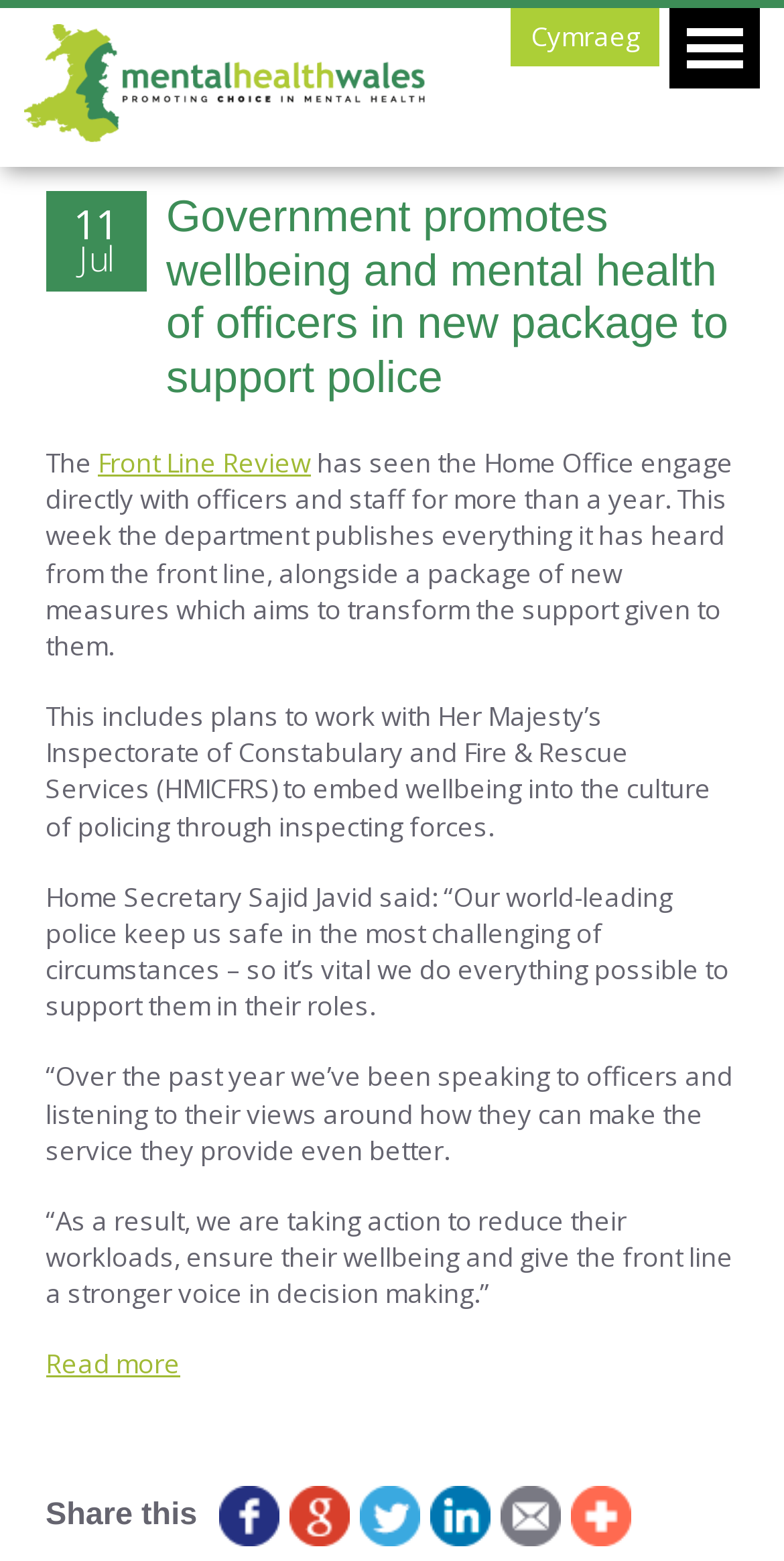Locate the bounding box coordinates of the clickable element to fulfill the following instruction: "Click the Front Line Review link". Provide the coordinates as four float numbers between 0 and 1 in the format [left, top, right, bottom].

[0.125, 0.285, 0.397, 0.308]